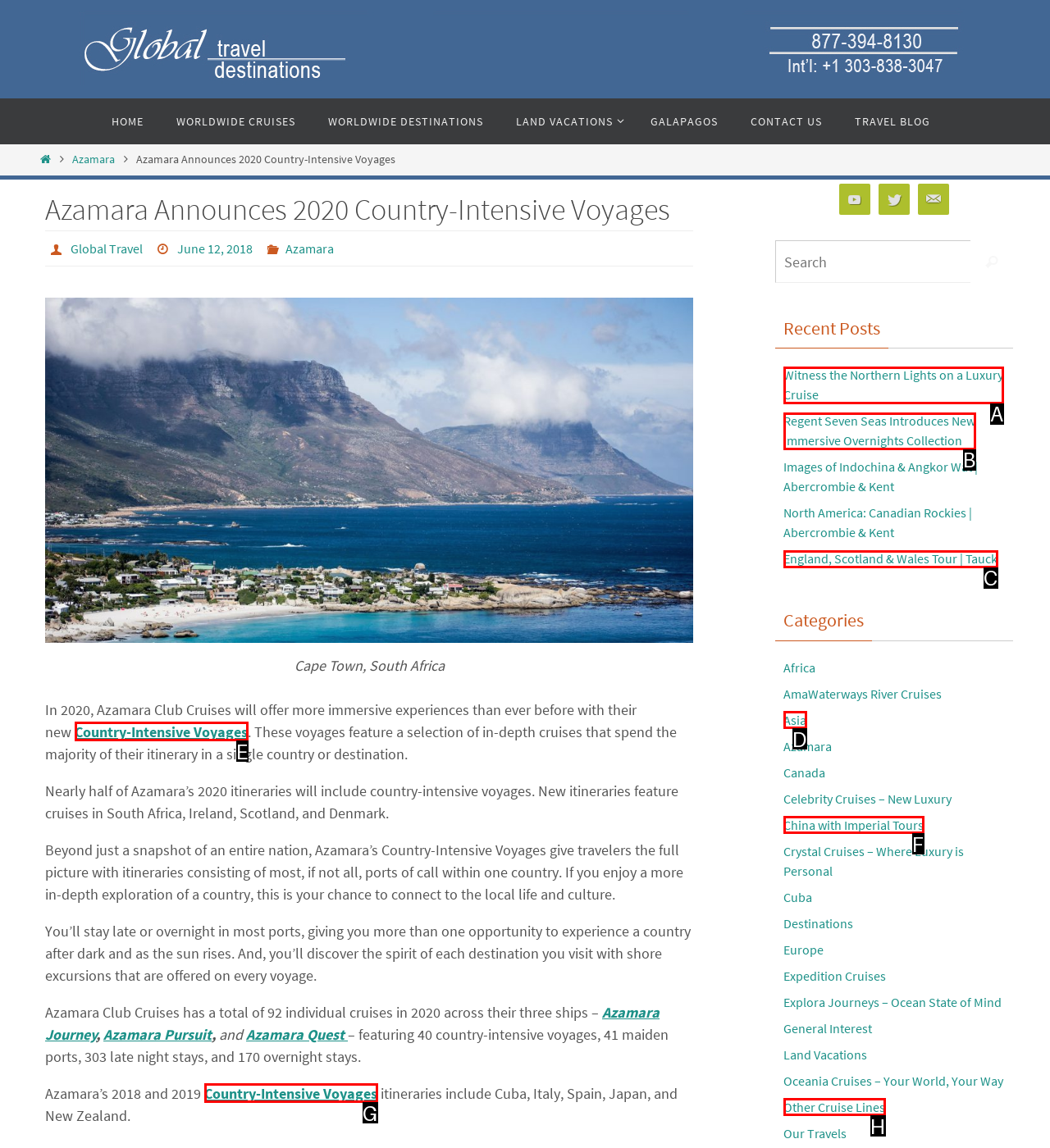Select the HTML element that corresponds to the description: Other Cruise Lines. Answer with the letter of the matching option directly from the choices given.

H